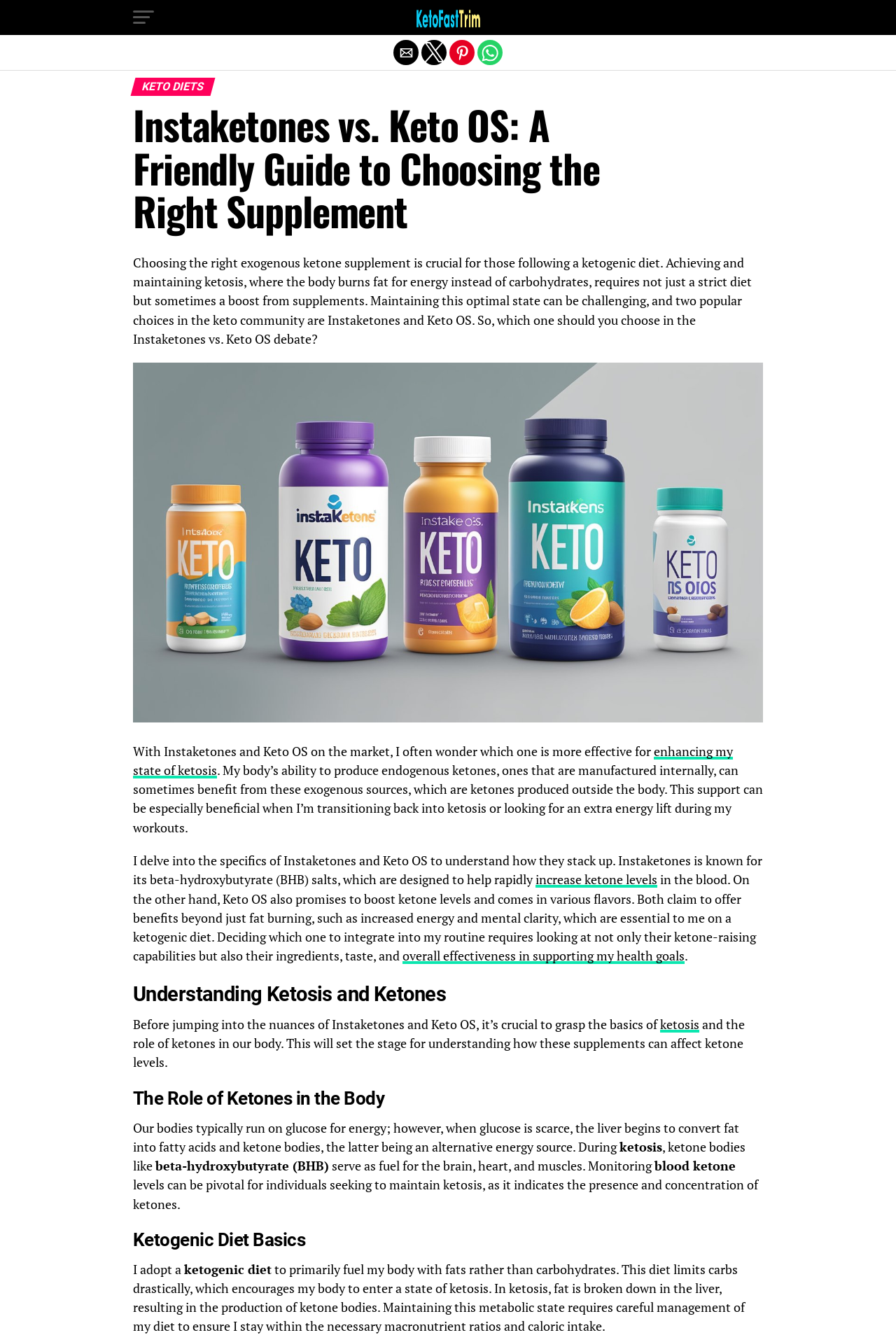What is the main topic of this webpage?
Please respond to the question with a detailed and informative answer.

Based on the webpage content, it appears that the main topic is a comparison of two keto diet supplements, Instaketones and Keto OS, to help readers choose the right one for their needs.